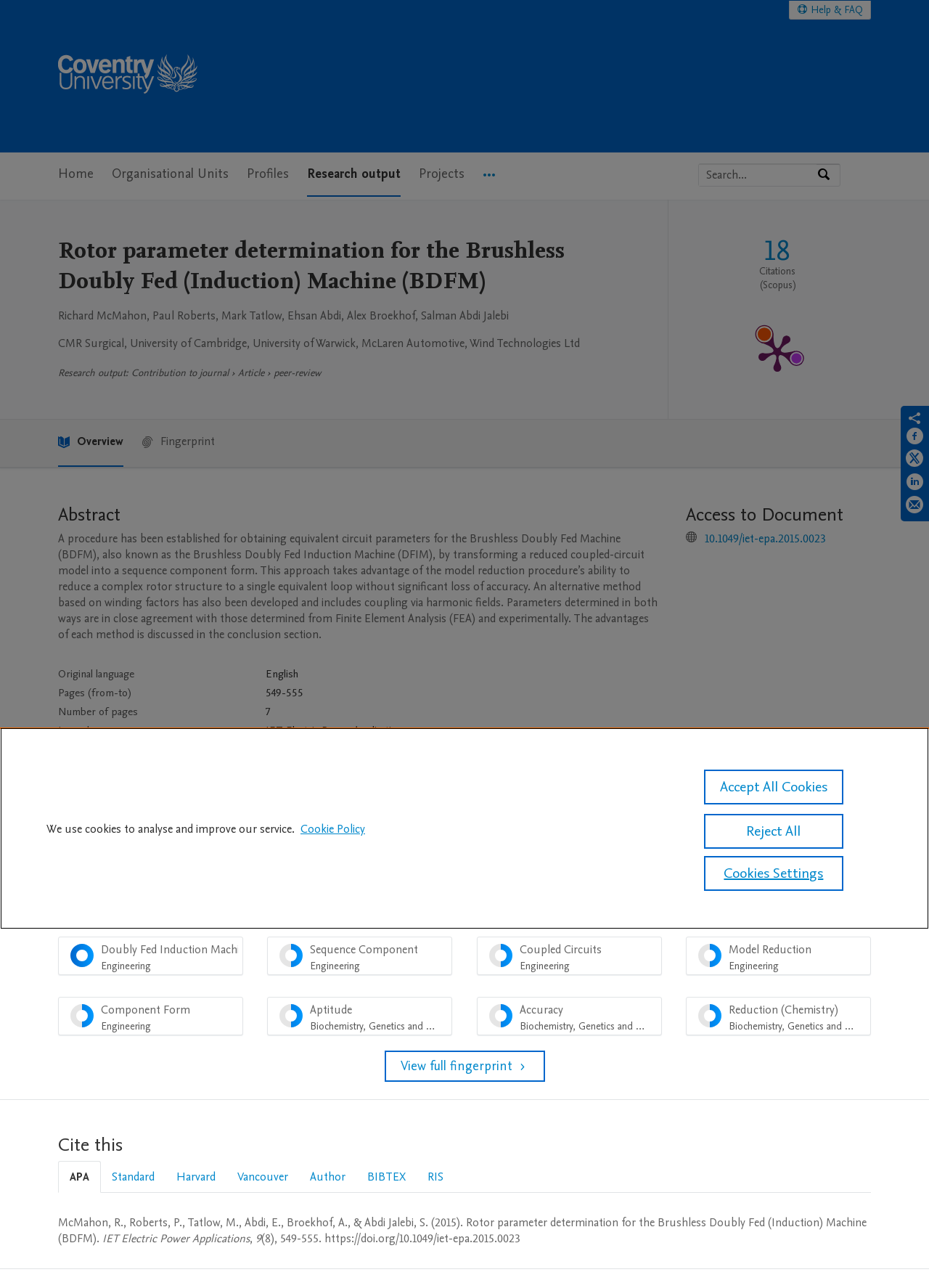Could you find the bounding box coordinates of the clickable area to complete this instruction: "Go to Coventry University Home"?

[0.062, 0.011, 0.212, 0.107]